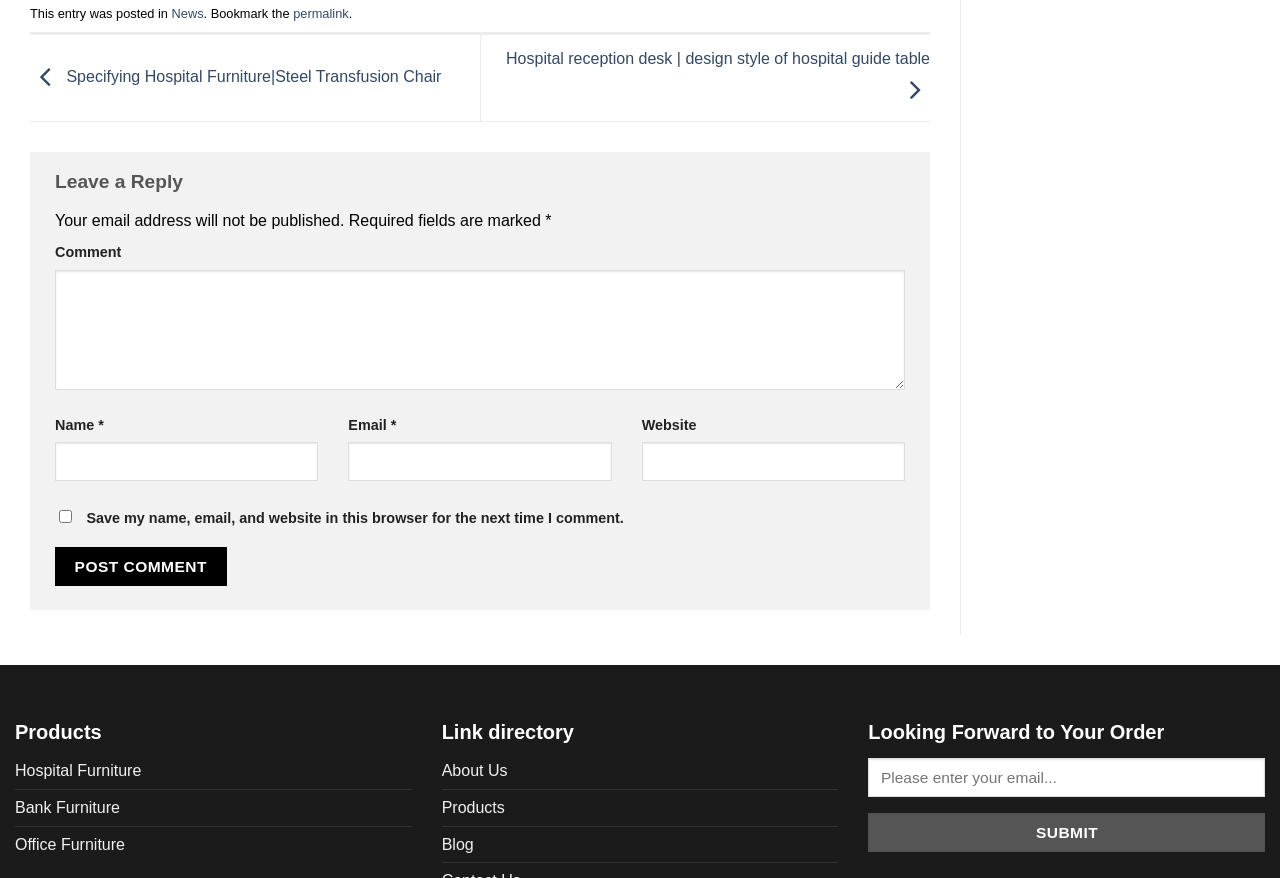Determine the bounding box coordinates of the clickable region to carry out the instruction: "Click the 'BUY' link".

None